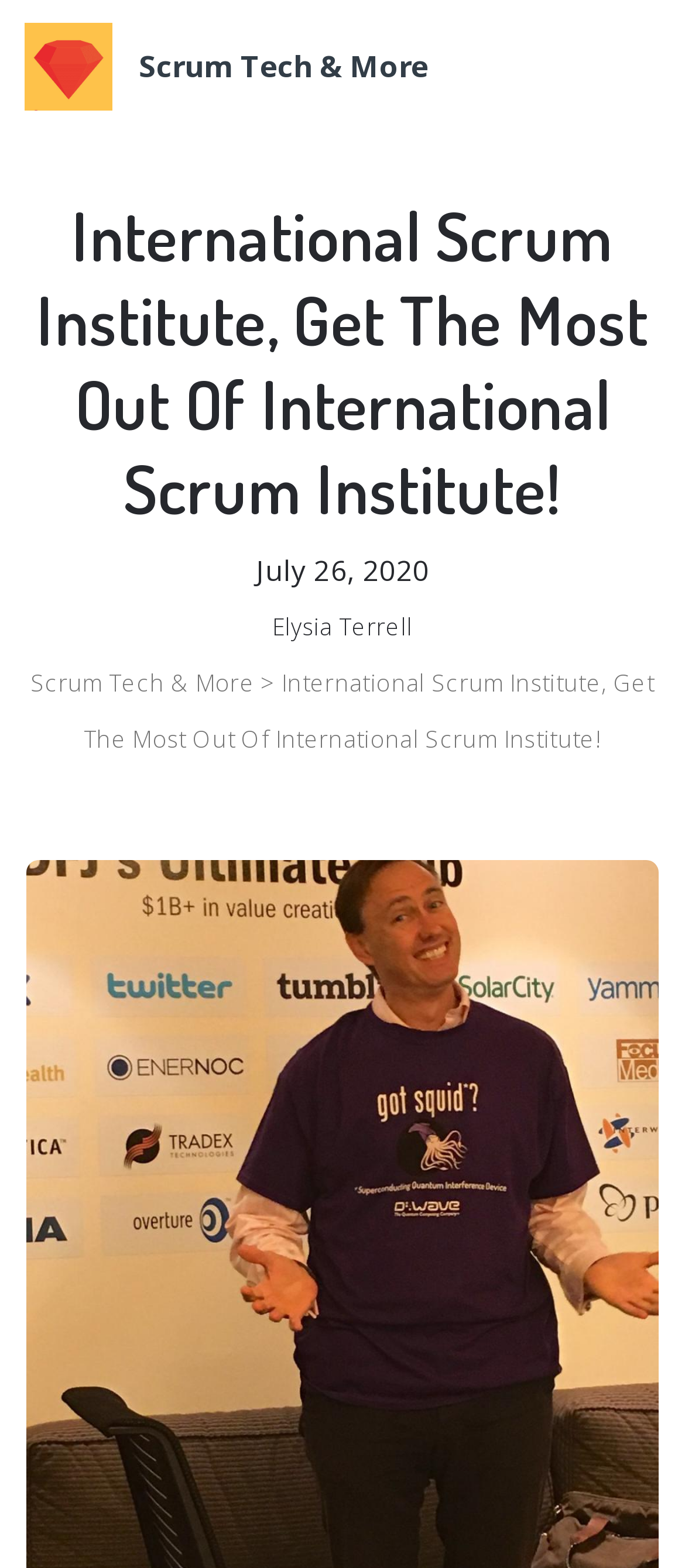Give a one-word or one-phrase response to the question: 
What is the bounding box coordinate of the site logo?

[0.036, 0.015, 0.164, 0.071]